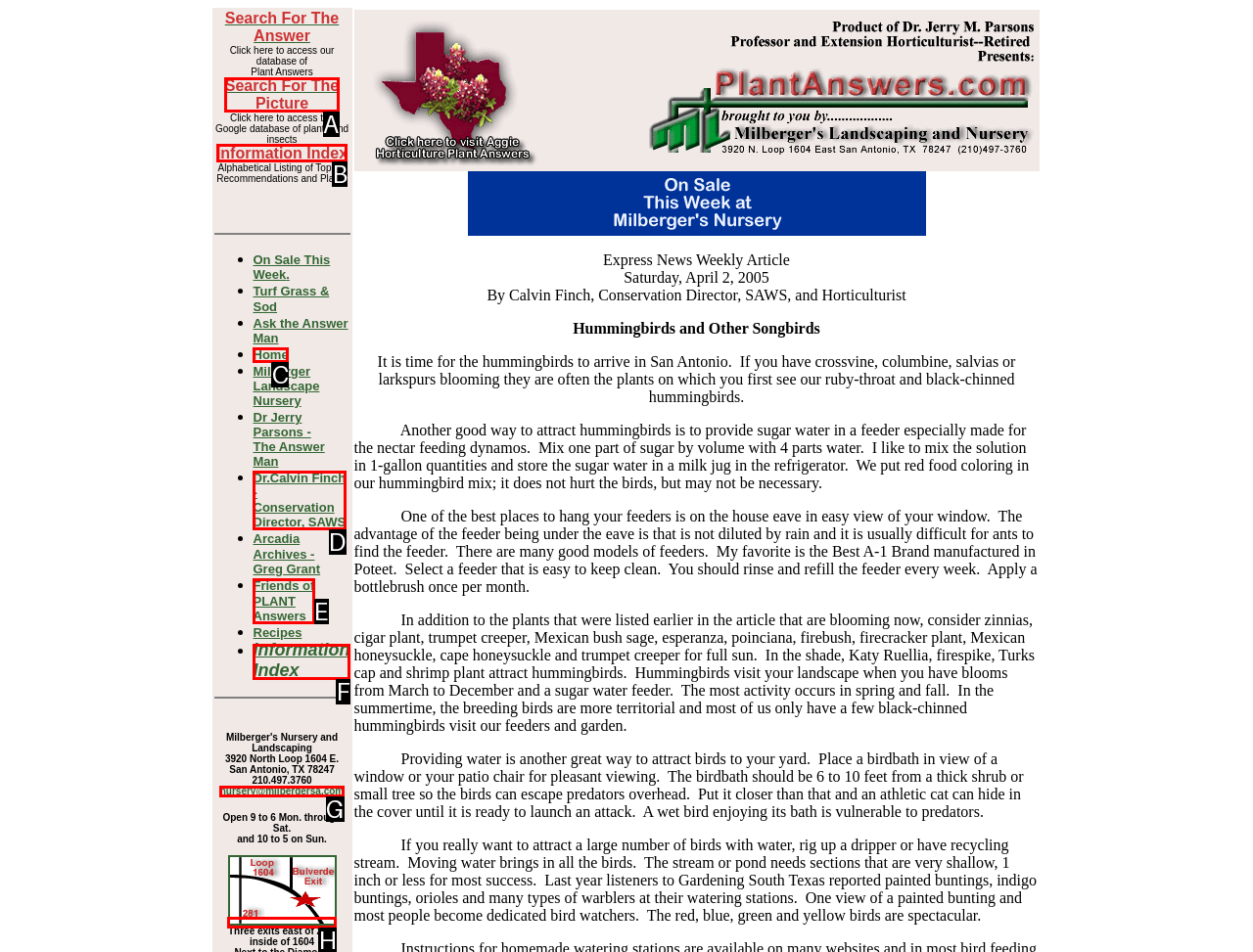Point out the option that needs to be clicked to fulfill the following instruction: Click on Information Index
Answer with the letter of the appropriate choice from the listed options.

B